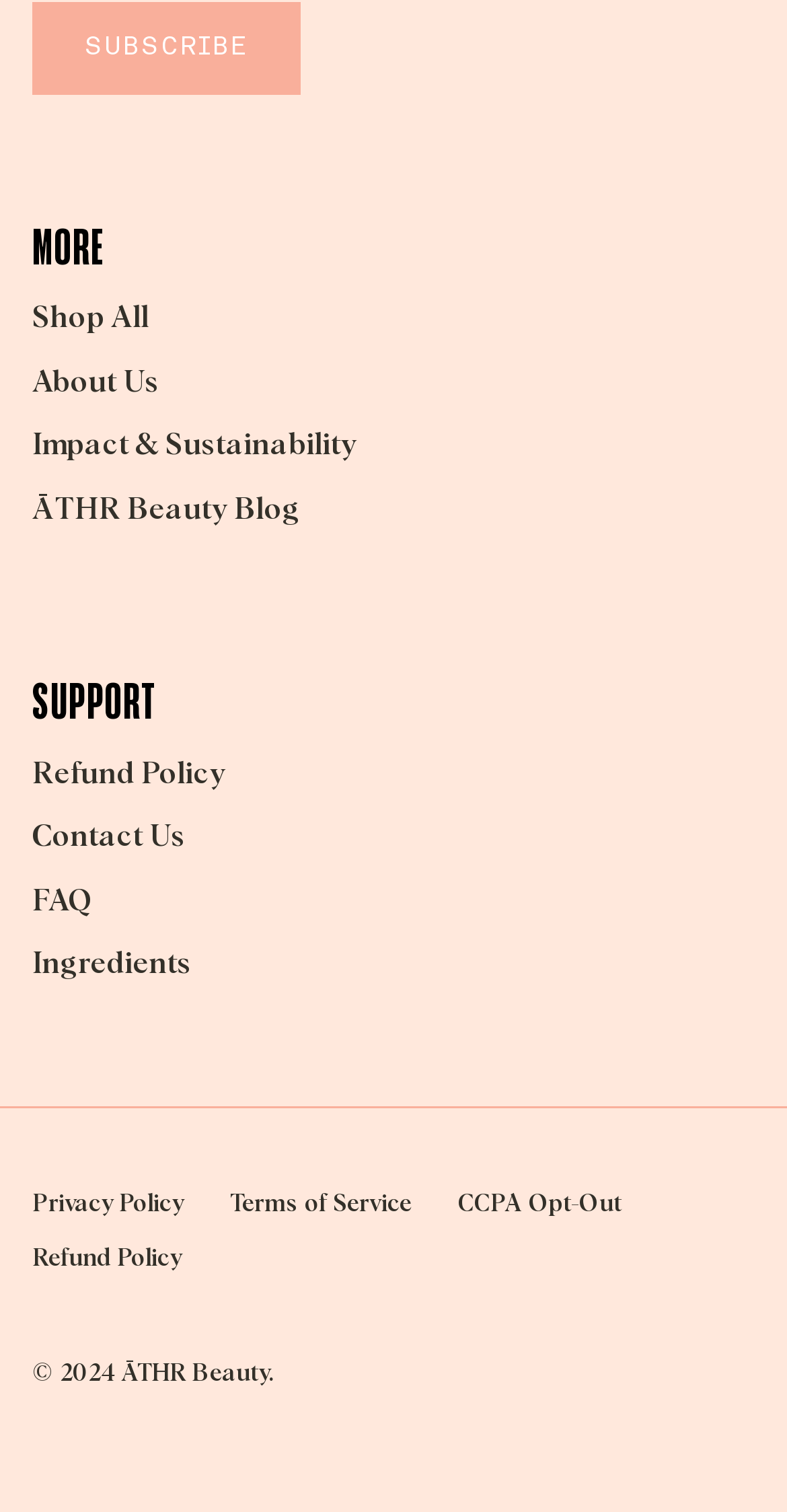How many links are there in the list at the bottom?
Using the image, give a concise answer in the form of a single word or short phrase.

4